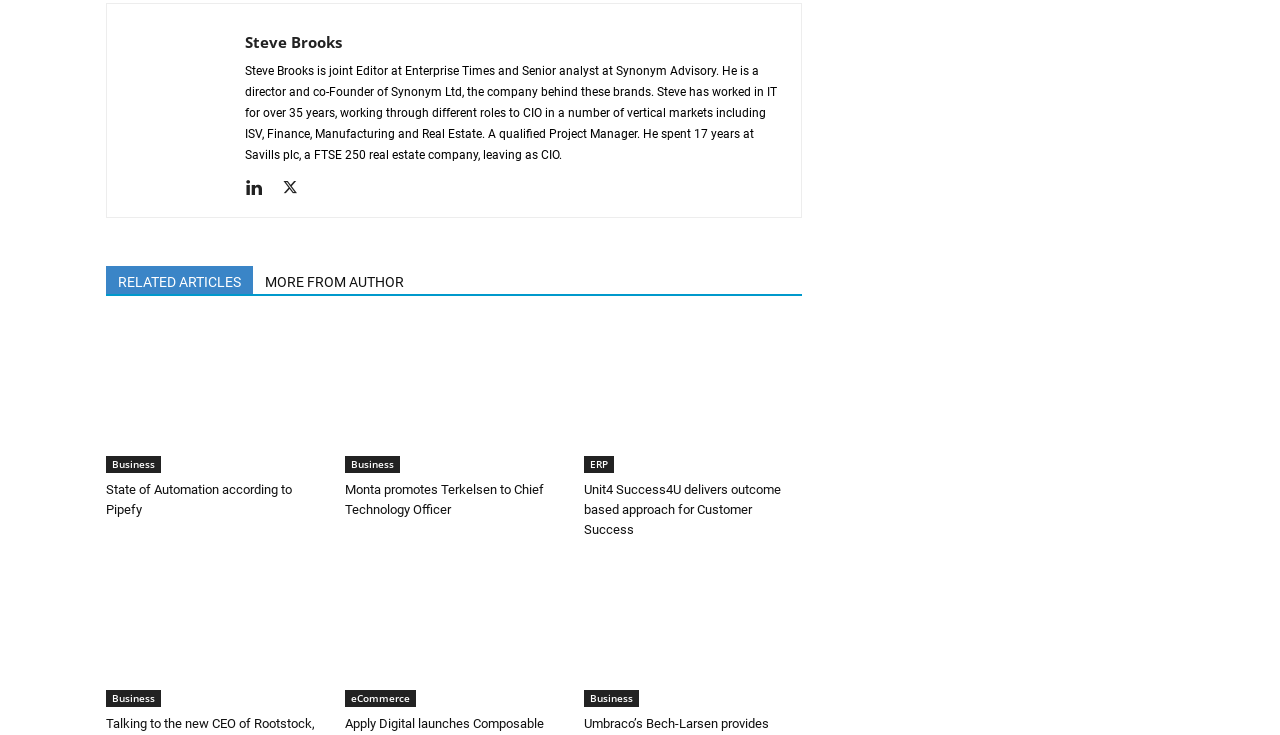How many related articles are there on this webpage?
Answer the question with a single word or phrase, referring to the image.

5